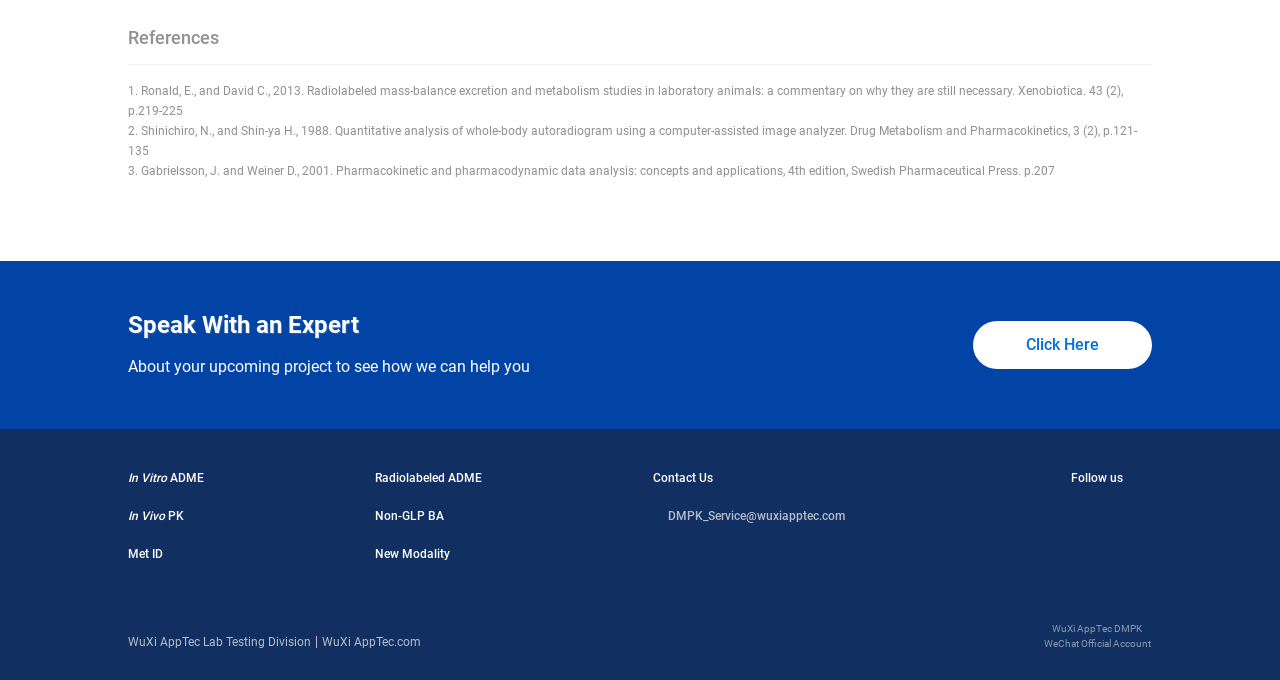Identify the bounding box for the UI element that is described as follows: "In Vitro ADME".

[0.1, 0.689, 0.159, 0.715]